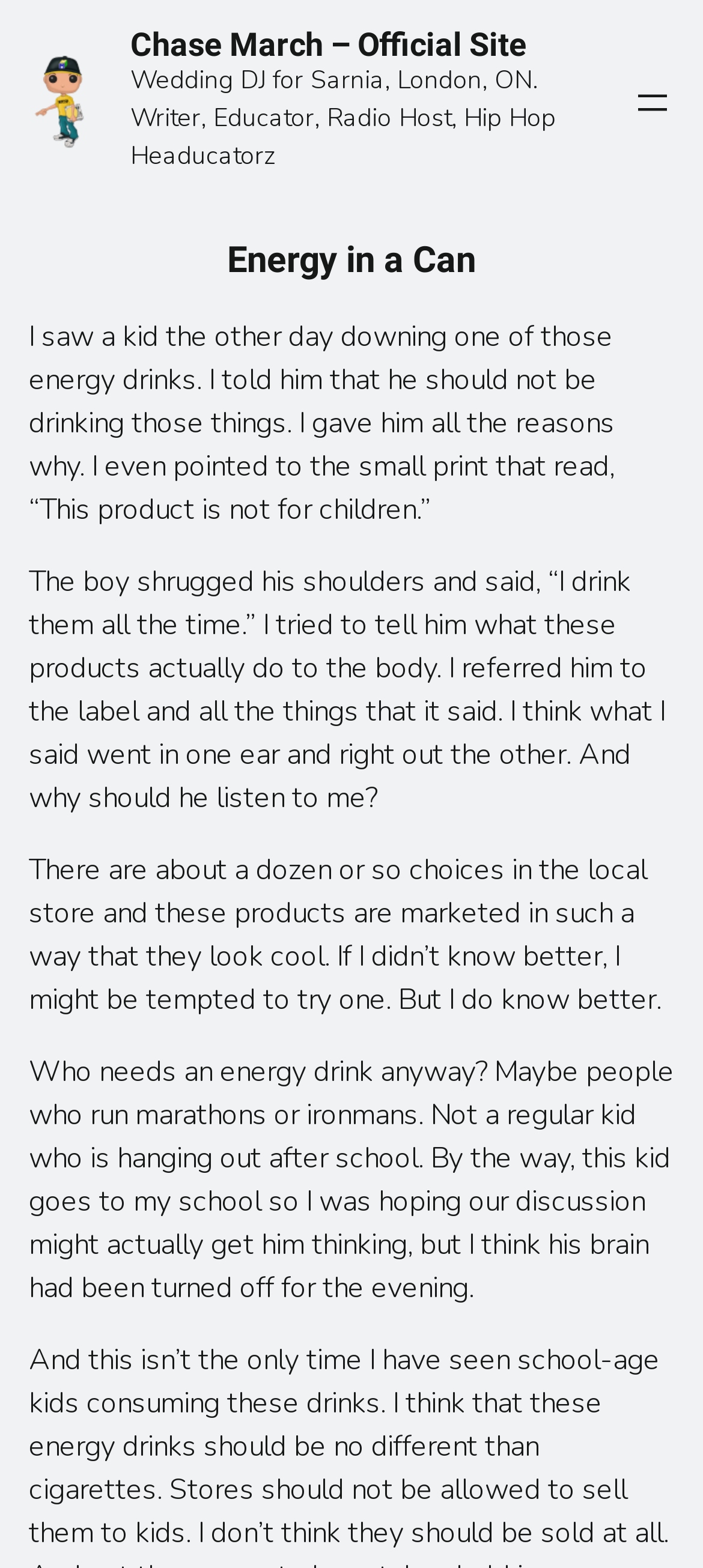Based on the element description aria-label="Open menu", identify the bounding box of the UI element in the given webpage screenshot. The coordinates should be in the format (top-left x, top-left y, bottom-right x, bottom-right y) and must be between 0 and 1.

[0.897, 0.051, 0.959, 0.079]